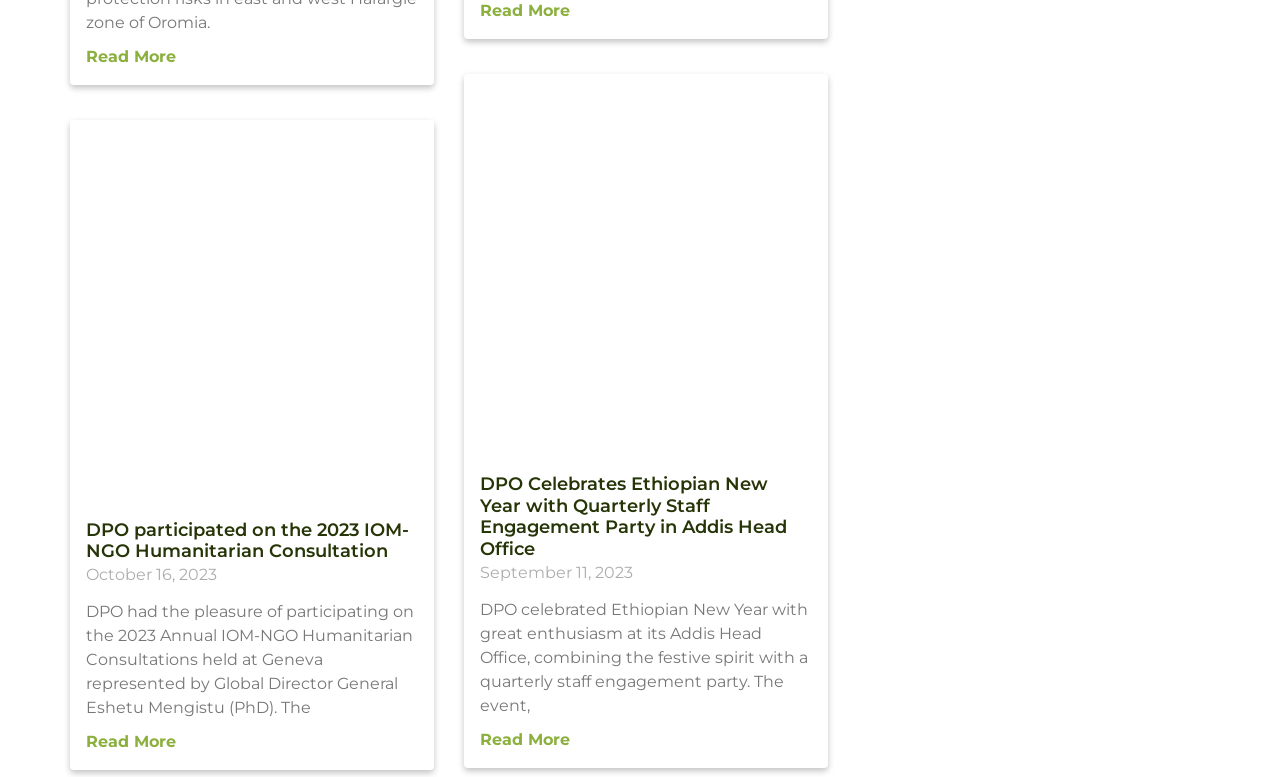Locate the bounding box coordinates of the segment that needs to be clicked to meet this instruction: "Learn about Trade Management Solutions".

None